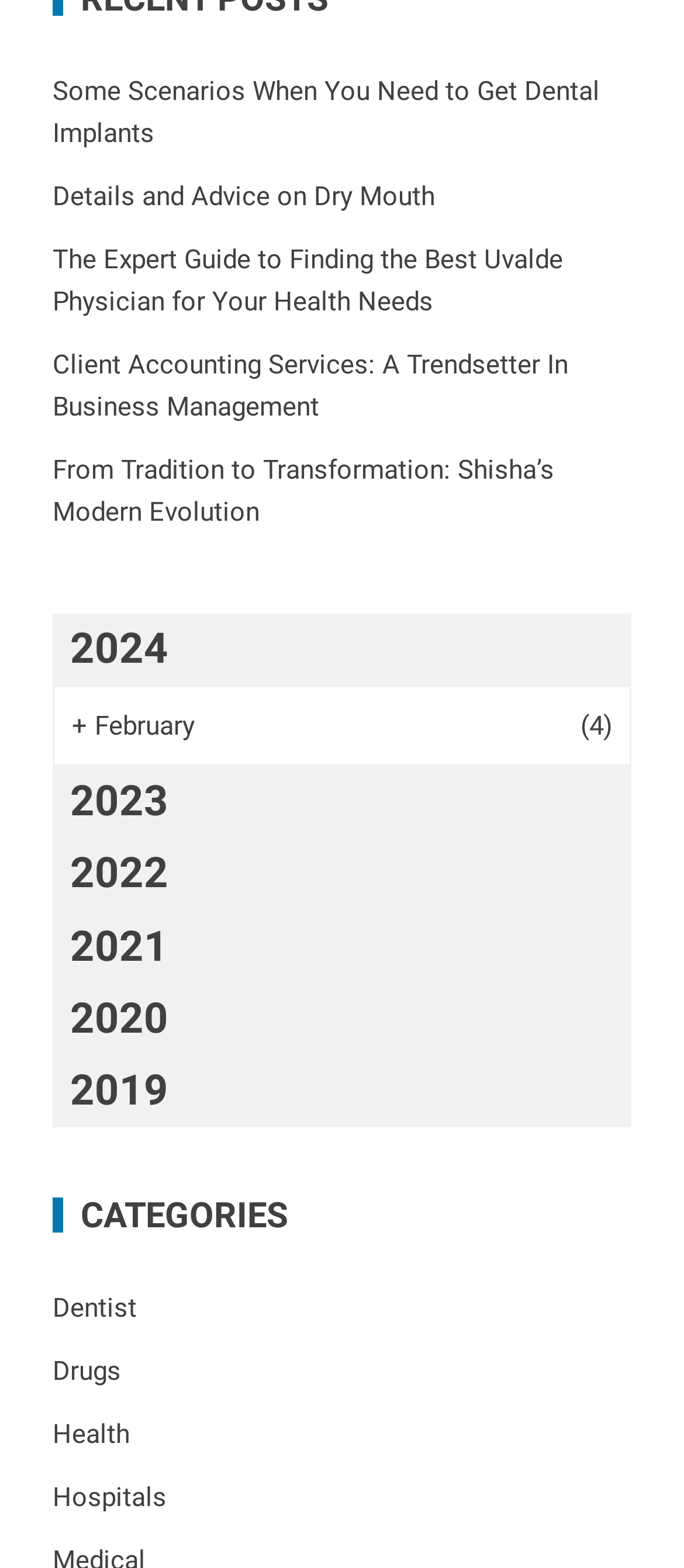Please locate the bounding box coordinates of the region I need to click to follow this instruction: "View articles from 2024".

[0.077, 0.391, 0.923, 0.437]